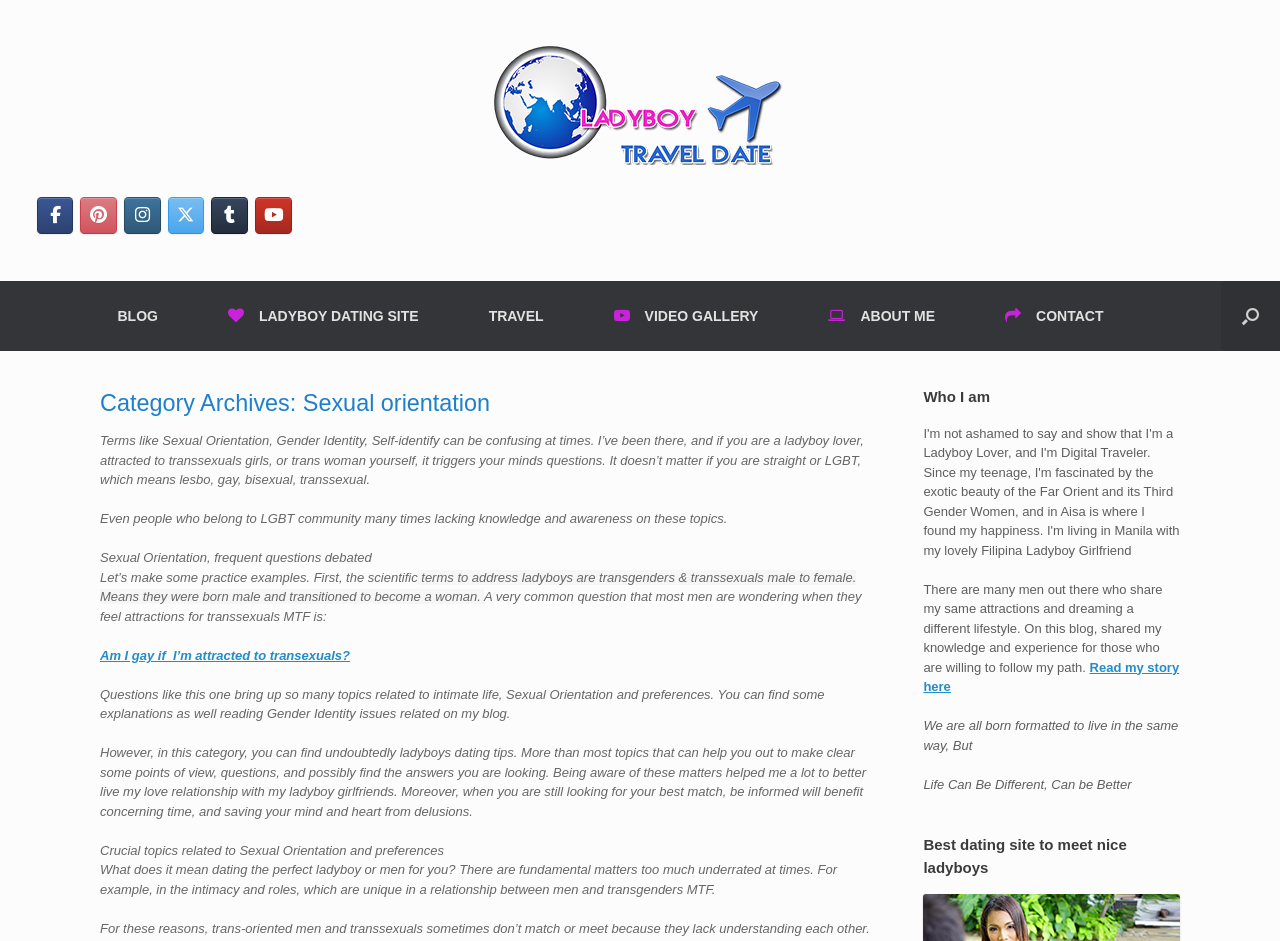Utilize the details in the image to give a detailed response to the question: What is the purpose of the blog?

The purpose of the blog can be inferred from the content of the 'Who I am' section, which states that the author shares their knowledge and experience on the blog for those who are willing to follow their path.